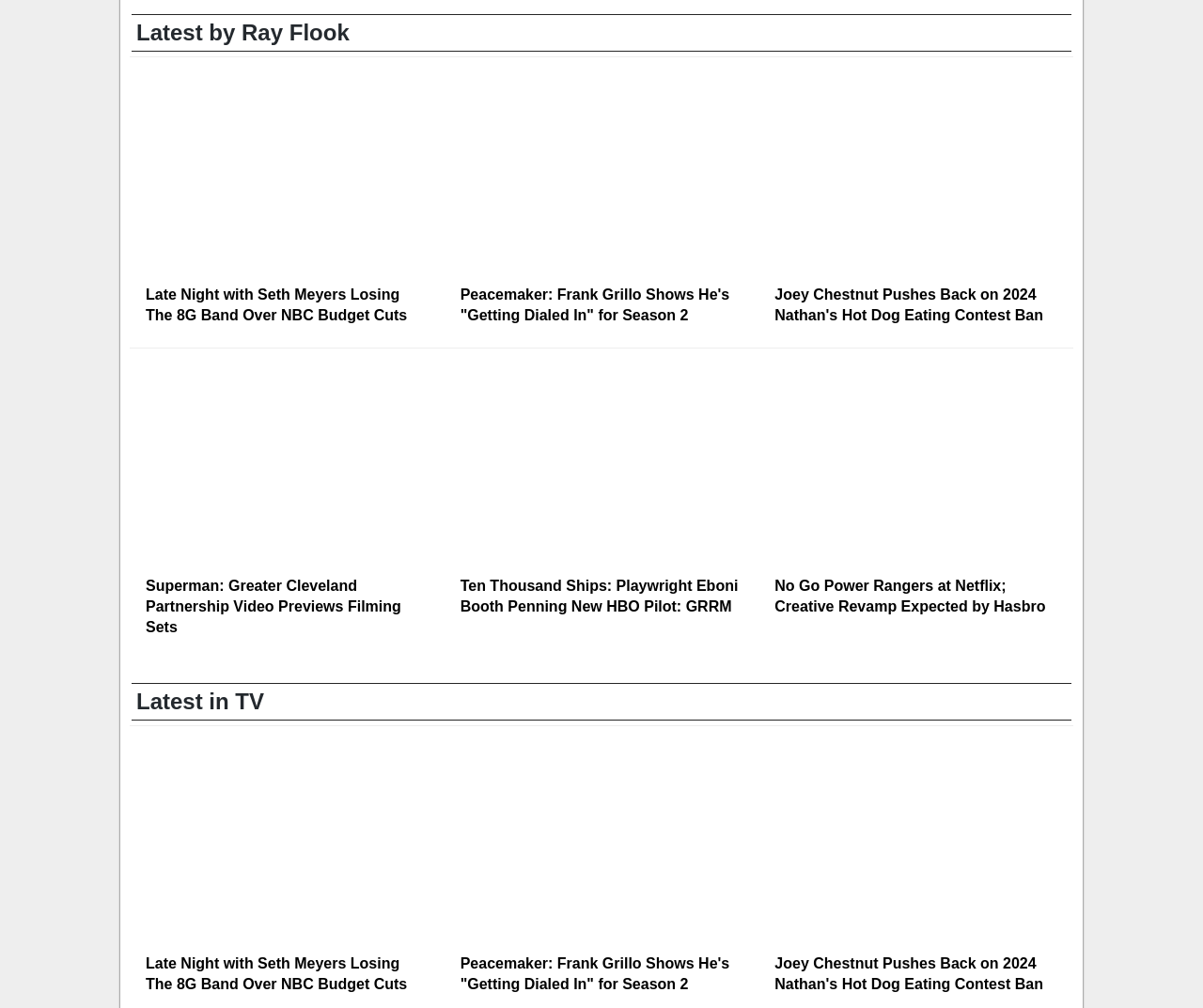Respond to the question with just a single word or phrase: 
What is the category of the articles in the second section?

TV